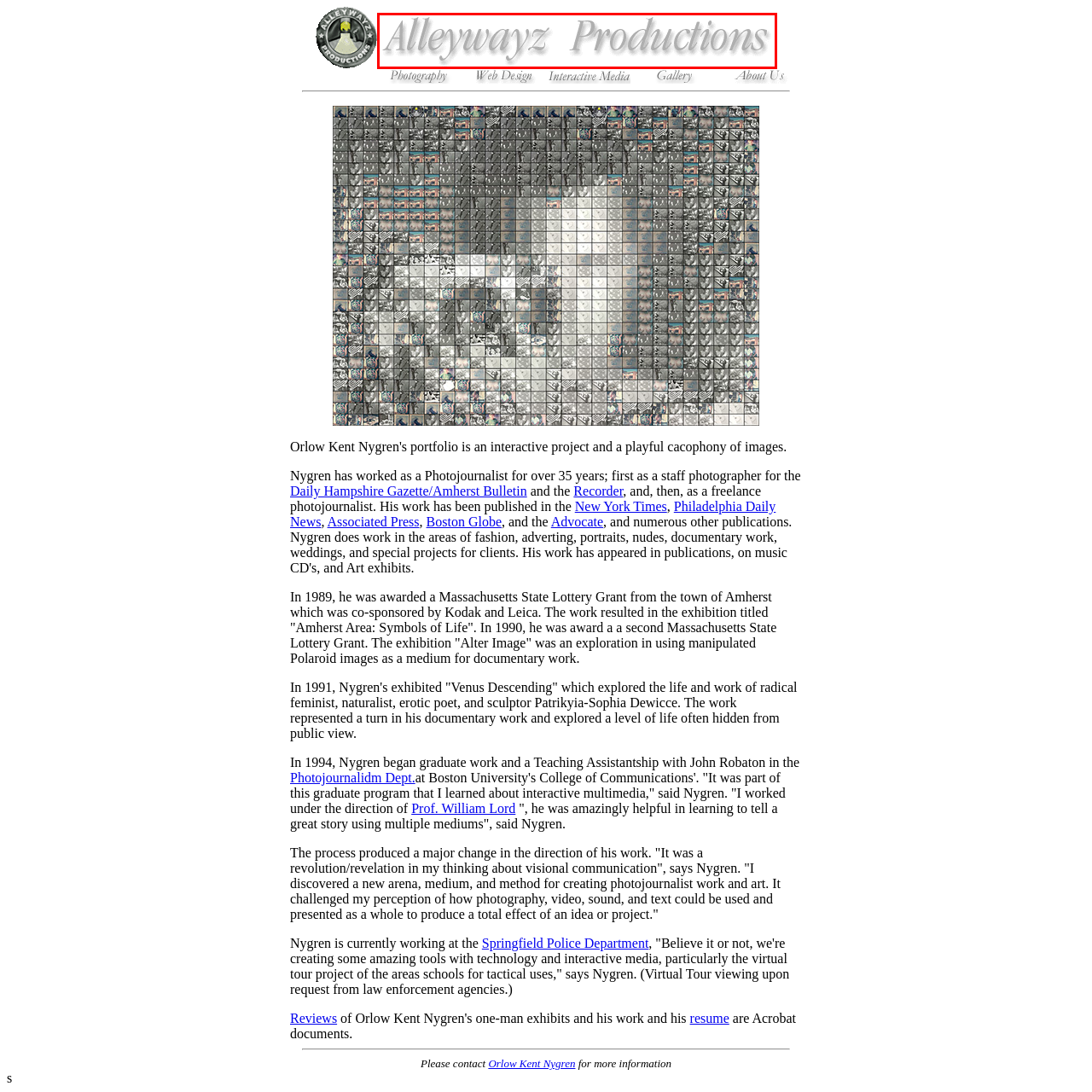Describe the scene captured within the highlighted red boundary in great detail.

The image features the elegant, stylized text "Alleywayz Productions," presented in a soft, shadowed font that suggests creativity and professionalism. Positioned prominently, this logo hints at an interactive photography portfolio, inviting viewers to explore the dynamic work of photographer Orlow Kent Nygren. The subdued color palette and artistic lettering convey a sense of artistry and innovation, reflecting the multifaceted nature of Nygren's projects, which include fashion, advertising, and documentary photography. This design element serves as a visual introduction to the rich narrative of his extensive career spanning over 35 years, capturing the essence of his contributions to visual communication.